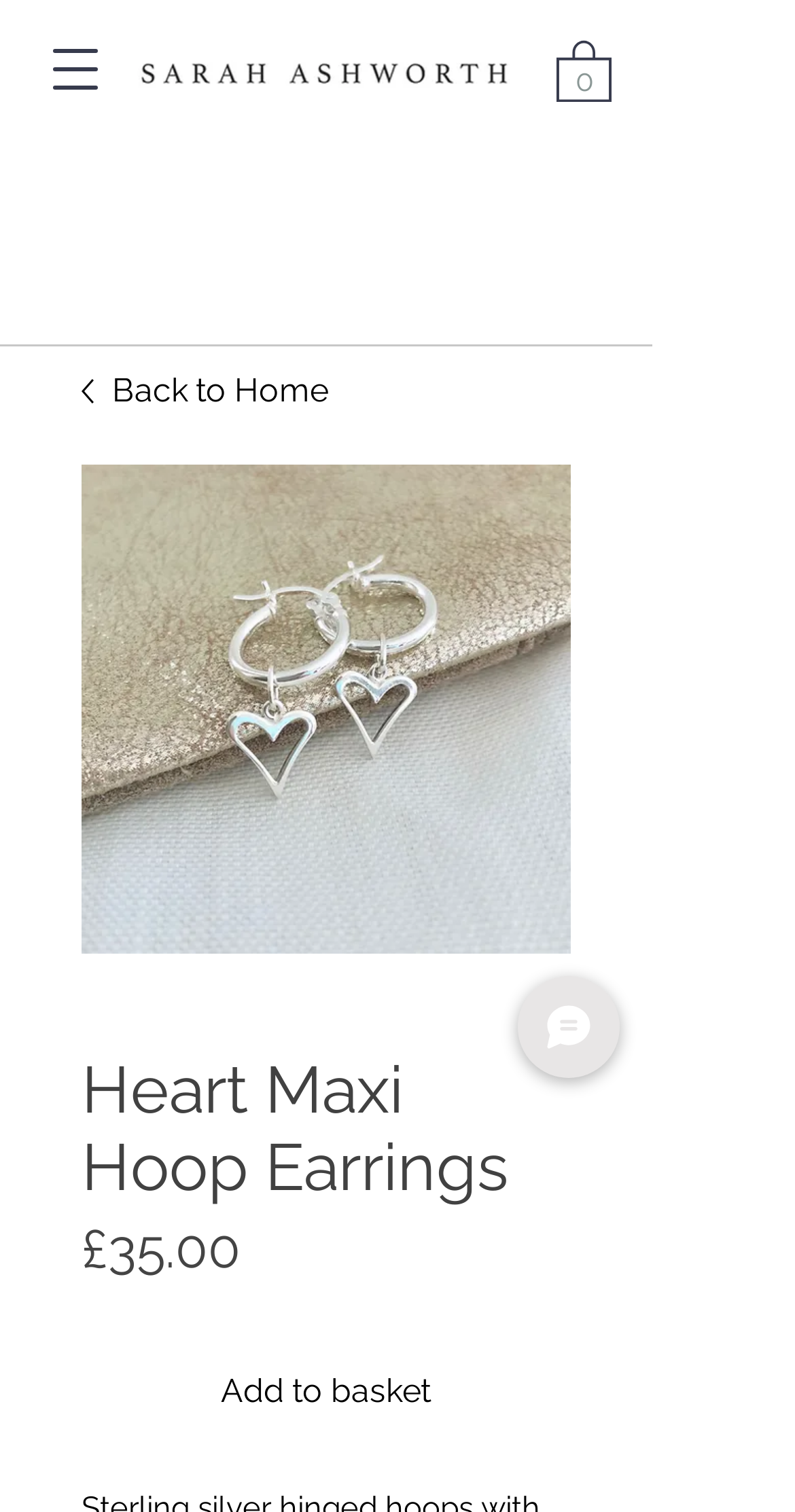What is the main heading of this webpage? Please extract and provide it.

Heart Maxi Hoop Earrings